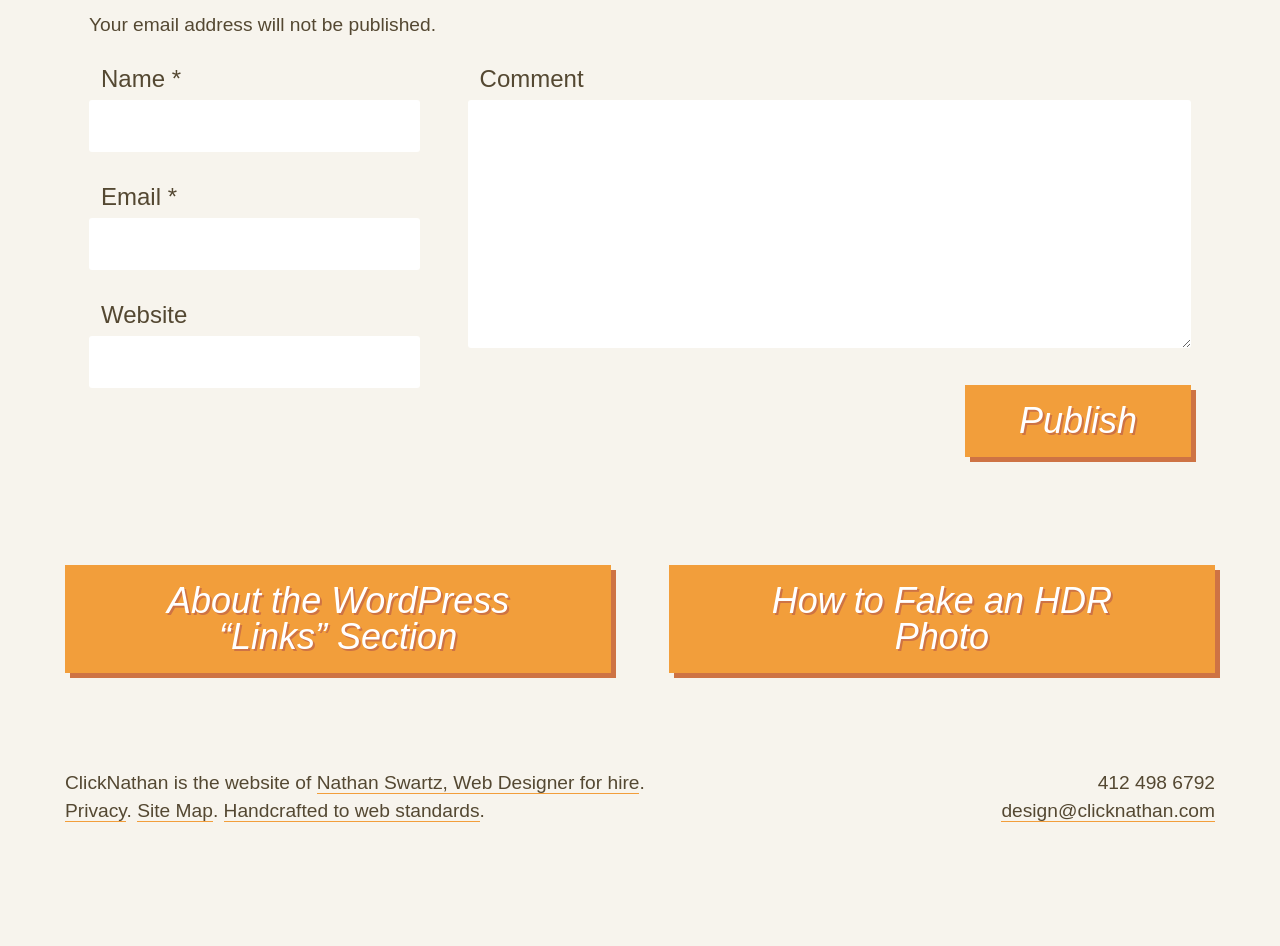Use a single word or phrase to answer the question: 
What is the website of Nathan Swartz?

ClickNathan